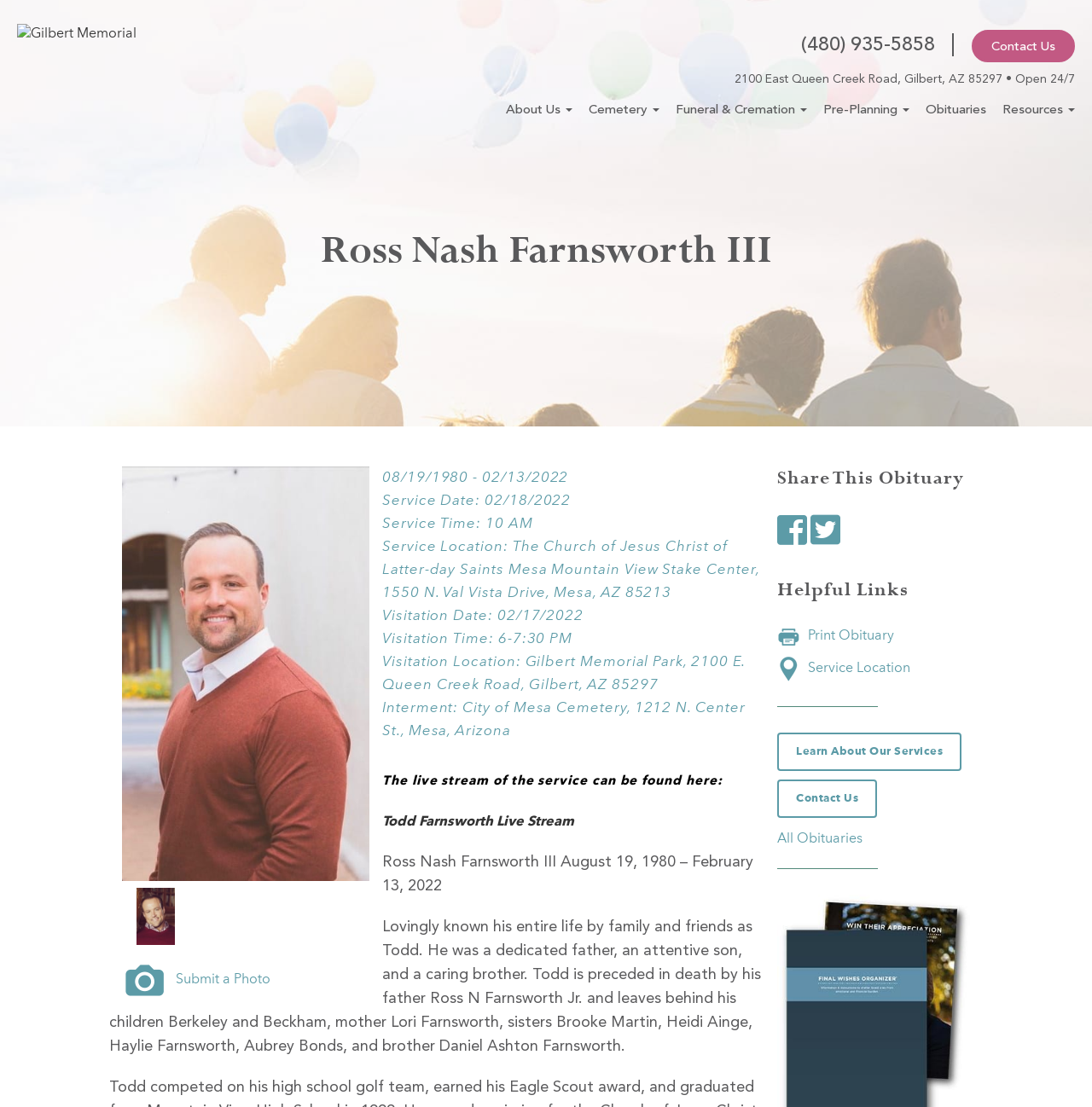Specify the bounding box coordinates of the element's area that should be clicked to execute the given instruction: "Click the 'Contact Us' link". The coordinates should be four float numbers between 0 and 1, i.e., [left, top, right, bottom].

[0.89, 0.027, 0.984, 0.056]